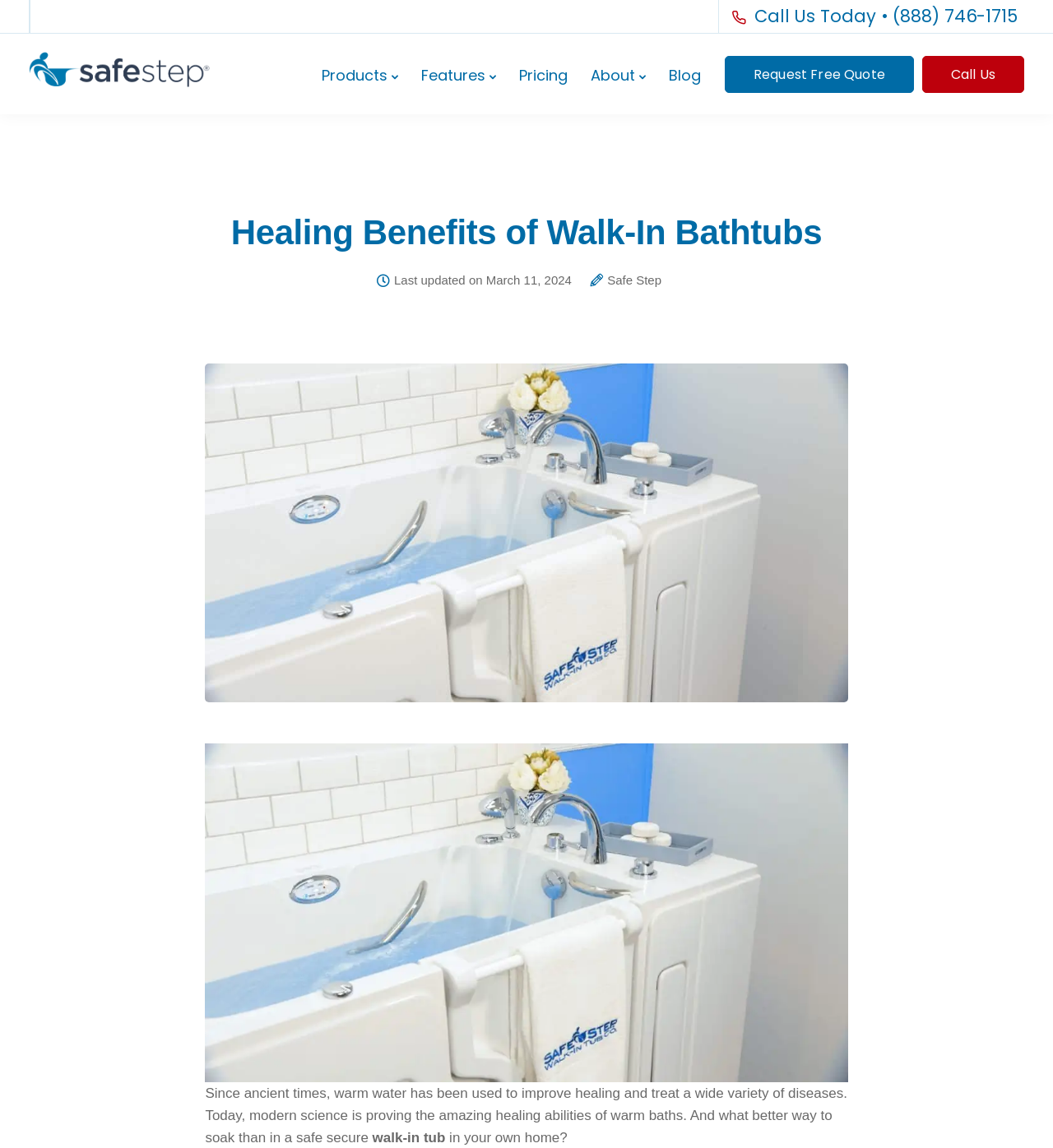Please find the bounding box coordinates of the clickable region needed to complete the following instruction: "Call us today". The bounding box coordinates must consist of four float numbers between 0 and 1, i.e., [left, top, right, bottom].

[0.695, 0.0, 0.973, 0.029]